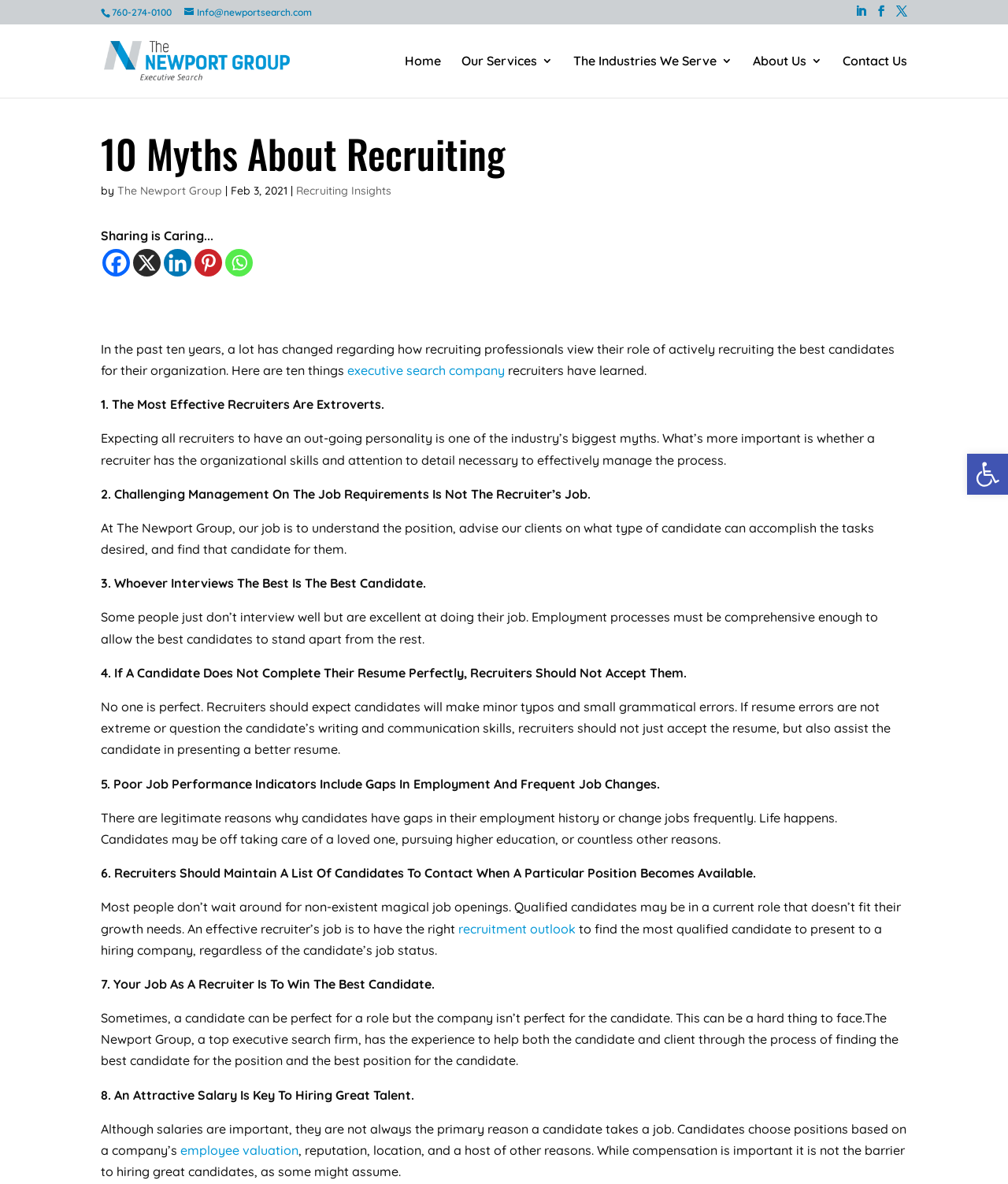Please pinpoint the bounding box coordinates for the region I should click to adhere to this instruction: "Go to the home page".

[0.402, 0.047, 0.438, 0.083]